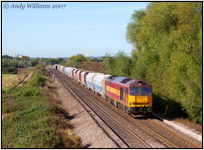Create a detailed narrative of what is happening in the image.

In this captivating image captured by Andy Williams in 2007, we see locomotive 60021 gracefully navigating the tracks through a picturesque landscape. The scene is set at Willington, where the train is transporting a series of mixed cargo wagons. The lush greenery and clear blue sky provide a beautiful backdrop, emphasizing the connection between nature and this powerful machine. As it heads eastward, 60021 is on its route with the 6M11 Washwood Heath to Peak Forest stone empties, illustrating the vital role of rail transport in moving goods across the regions. The image encapsulates both the beauty of railway operations and the serenity of the surrounding countryside.